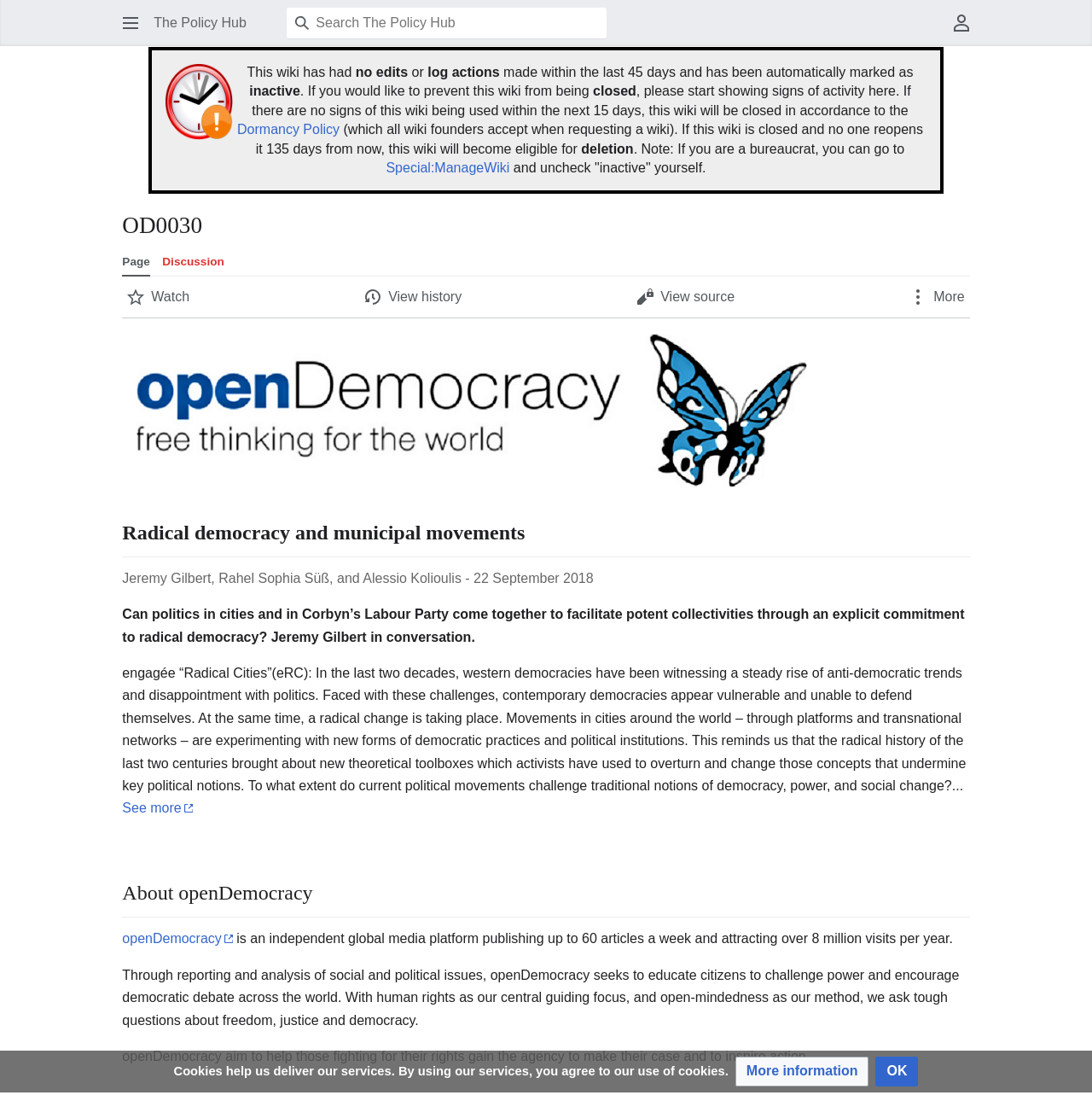What is the status of this wiki?
Answer with a single word or short phrase according to what you see in the image.

inactive